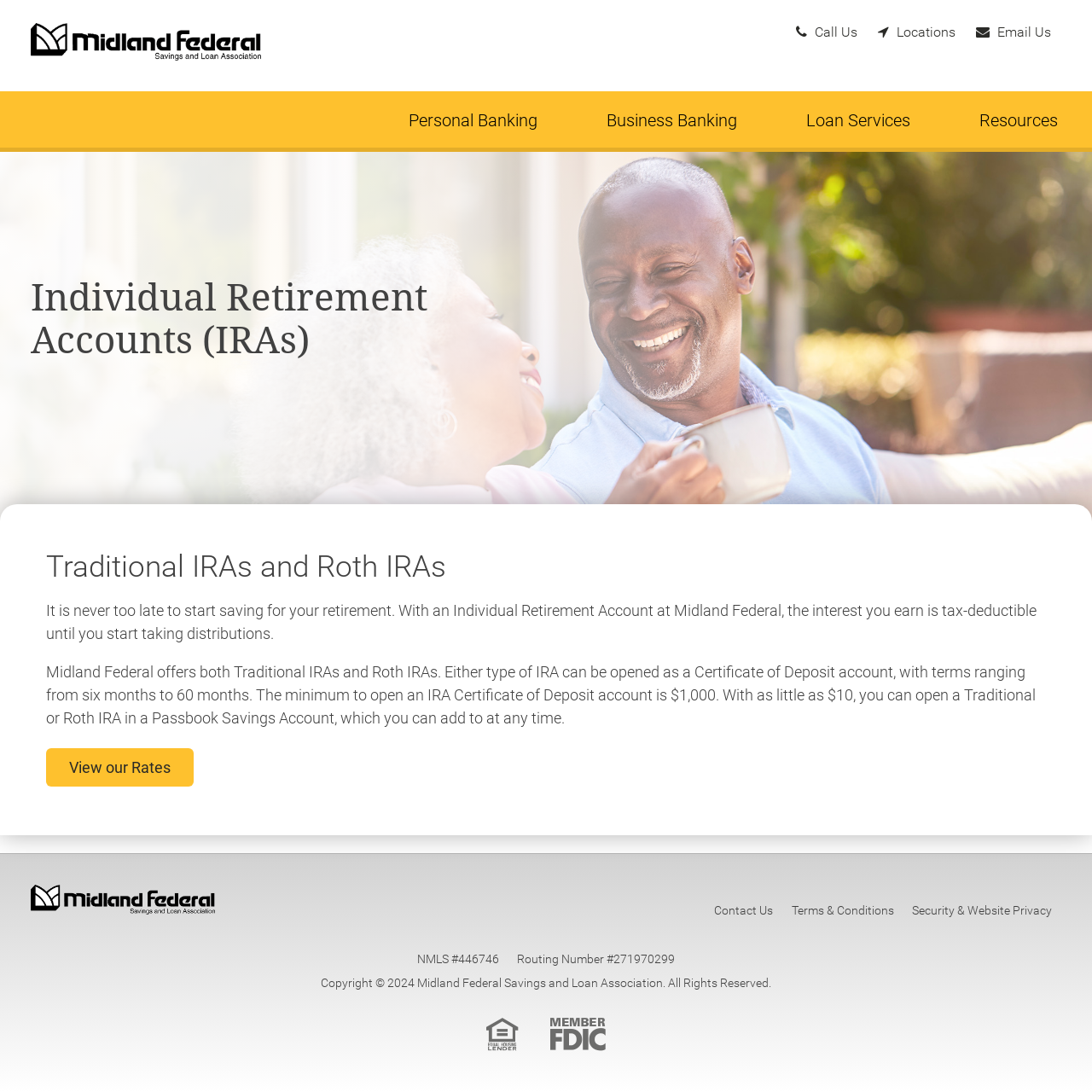Identify the bounding box coordinates of the region that should be clicked to execute the following instruction: "Learn about agricultural law".

None